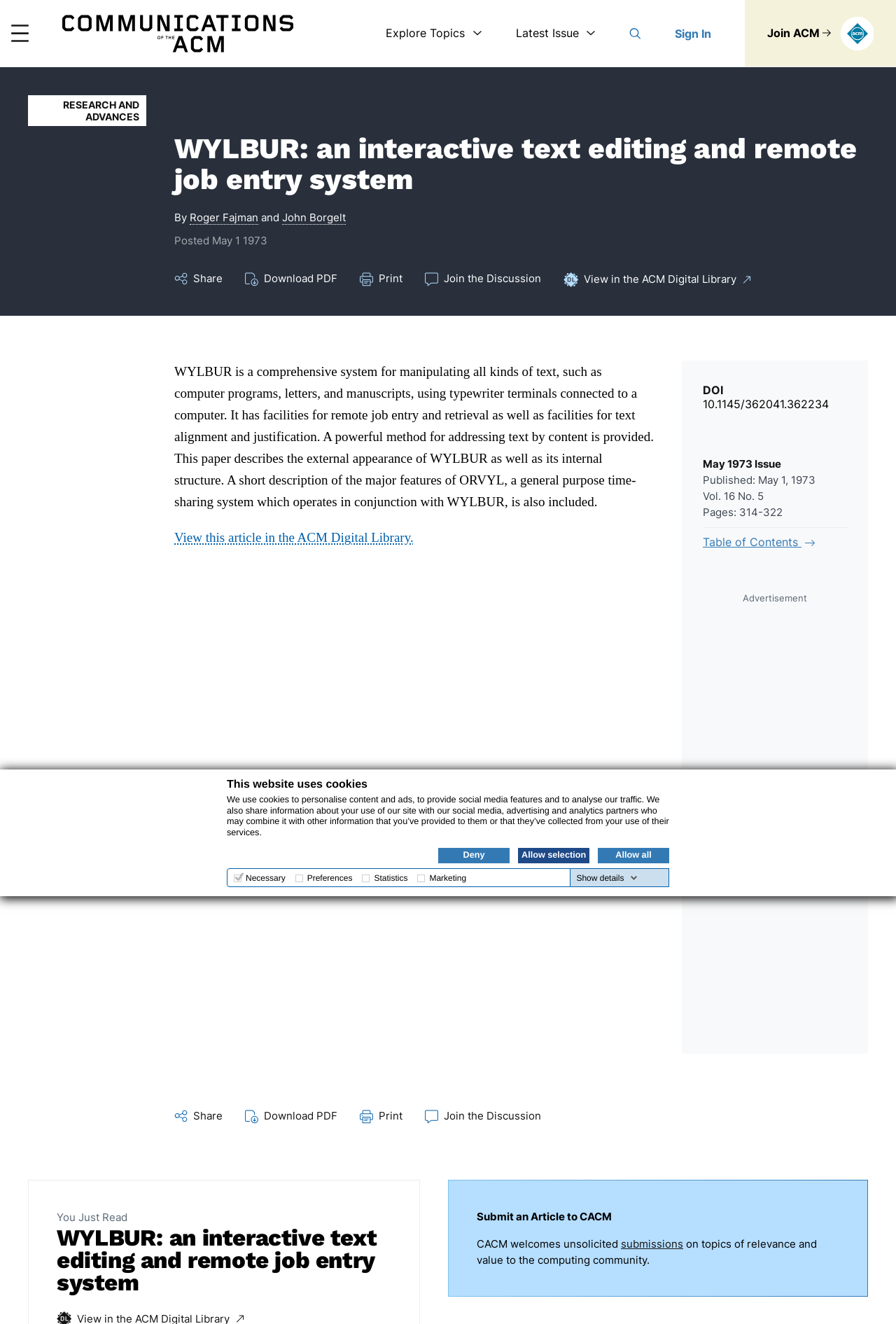How many pages does the article have?
Provide a detailed answer to the question, using the image to inform your response.

I found the number of pages of the article by looking at the static text element with the text 'Pages: 314-322' which is located in the footer area of the webpage. Since the page range is from 314 to 322, I calculated the number of pages as 322 - 314 + 1 = 9.